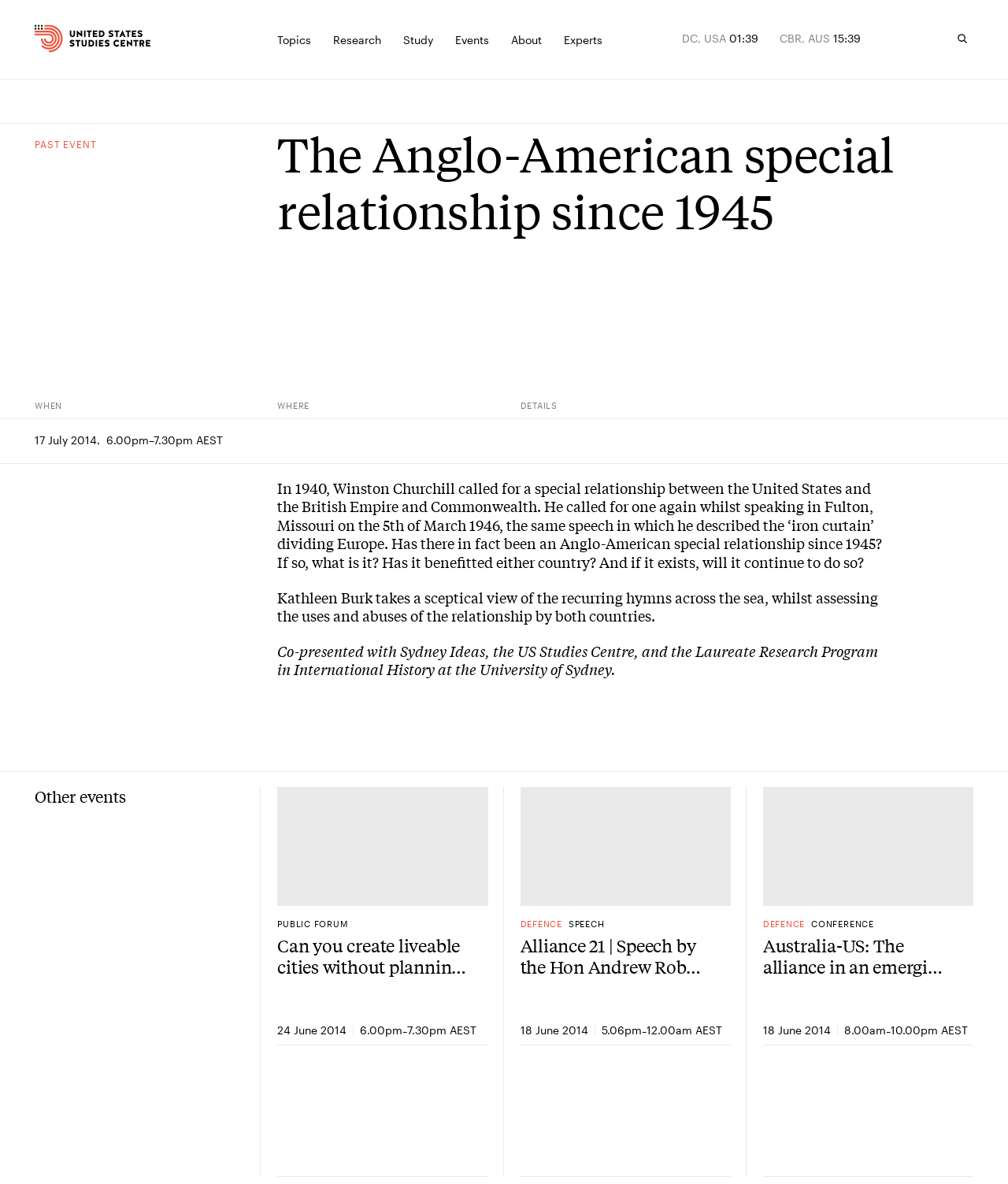How many buttons are in the top navigation bar?
From the screenshot, provide a brief answer in one word or phrase.

5